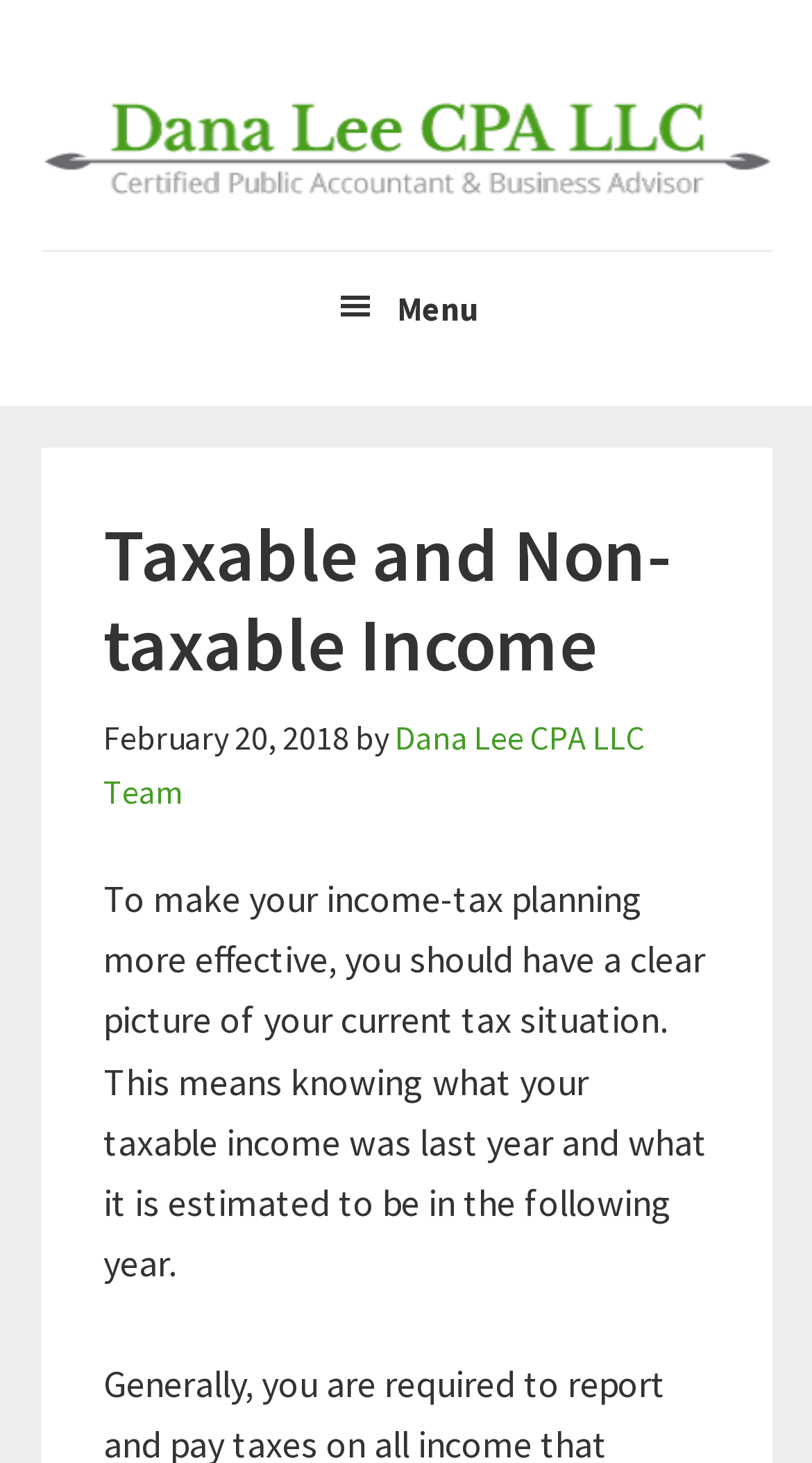Using the information in the image, give a comprehensive answer to the question: 
When was the article published?

The publication date of the article can be found in the time element, which is located below the header and above the main content. It says 'February 20, 2018'.